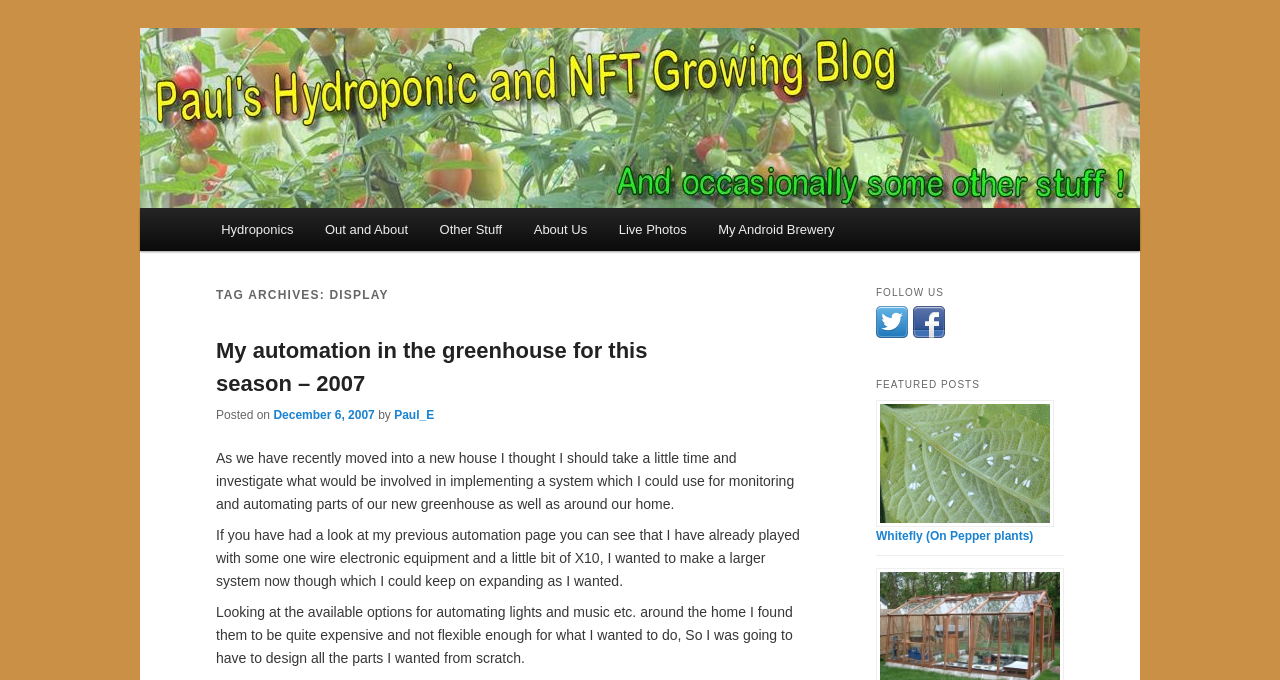Respond to the question below with a single word or phrase:
What is the date of the first article?

December 6, 2007